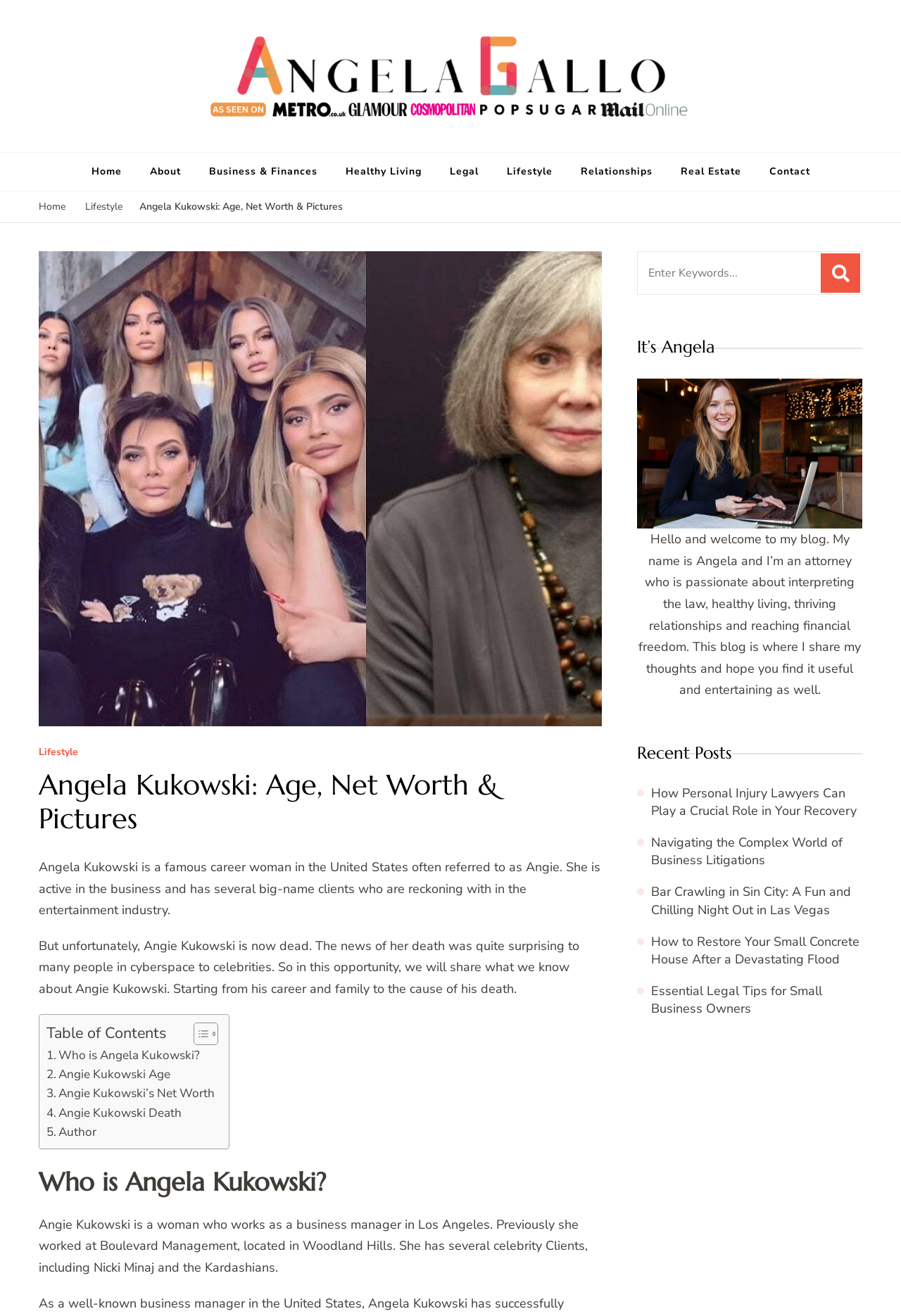Please reply to the following question with a single word or a short phrase:
What is the topic of the article about Angie Kukowski?

Her life and death